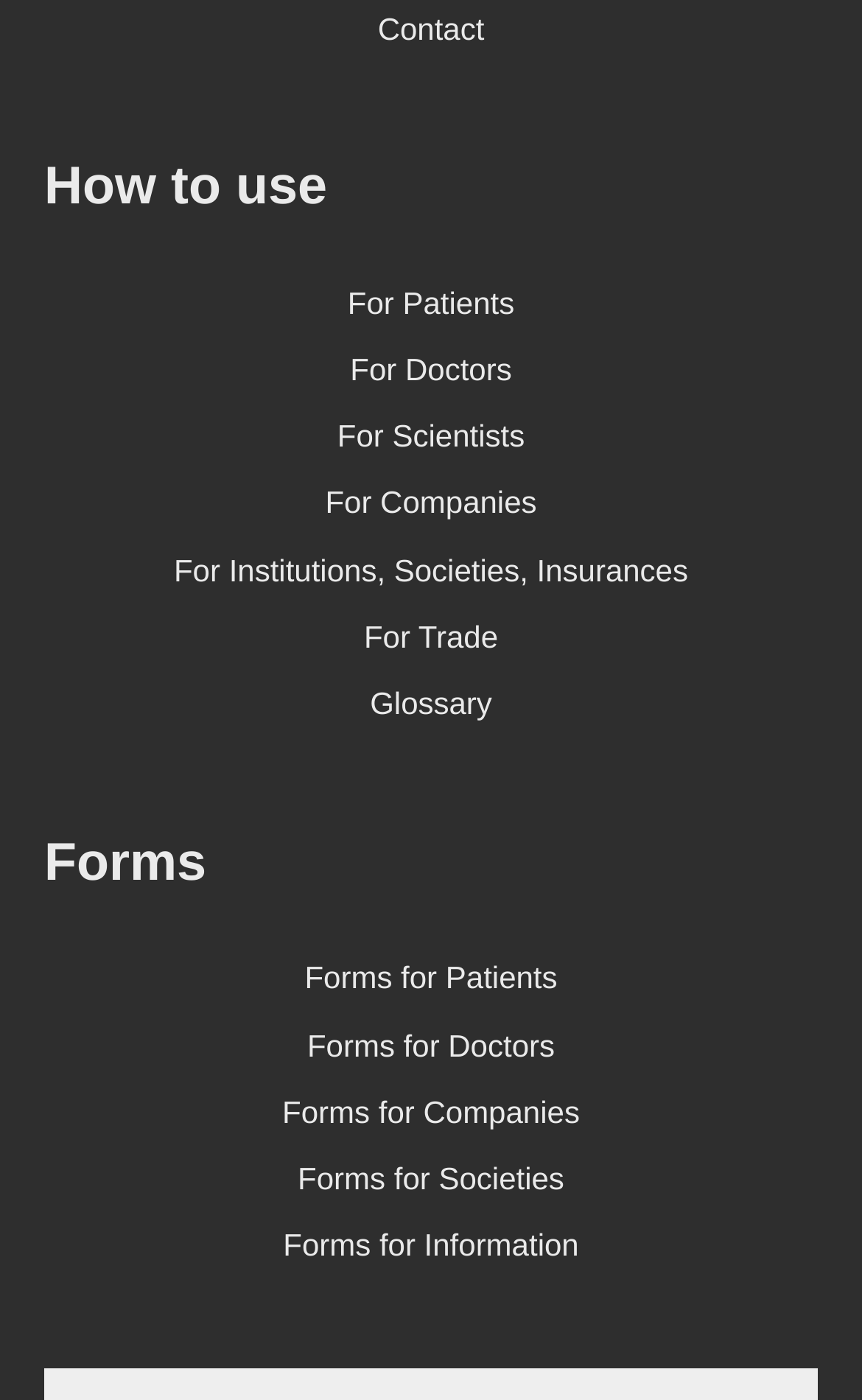How many types of forms are there for doctors?
By examining the image, provide a one-word or phrase answer.

1